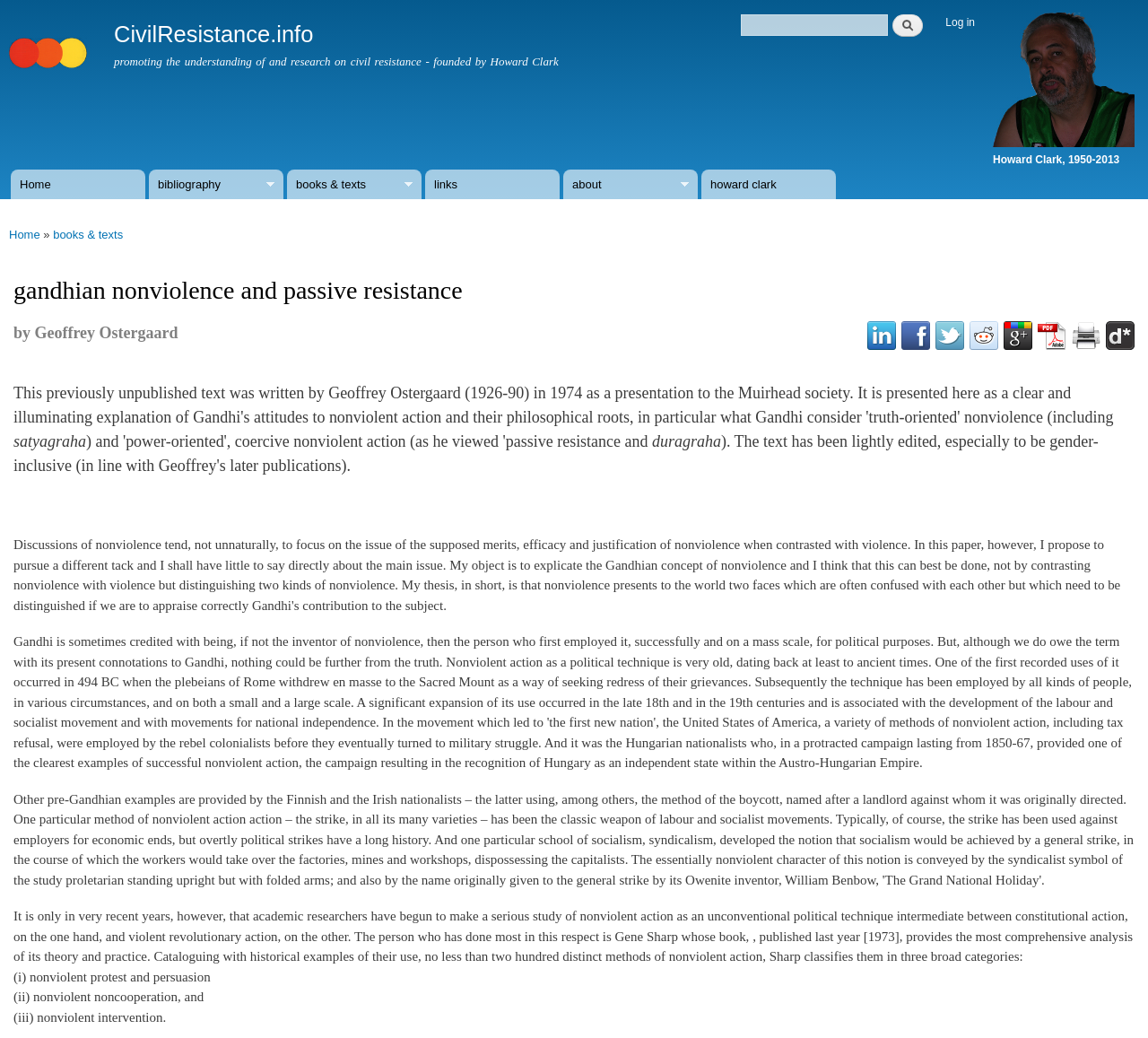What is the topic of the presented text?
Using the visual information, respond with a single word or phrase.

Gandhian nonviolence and passive resistance